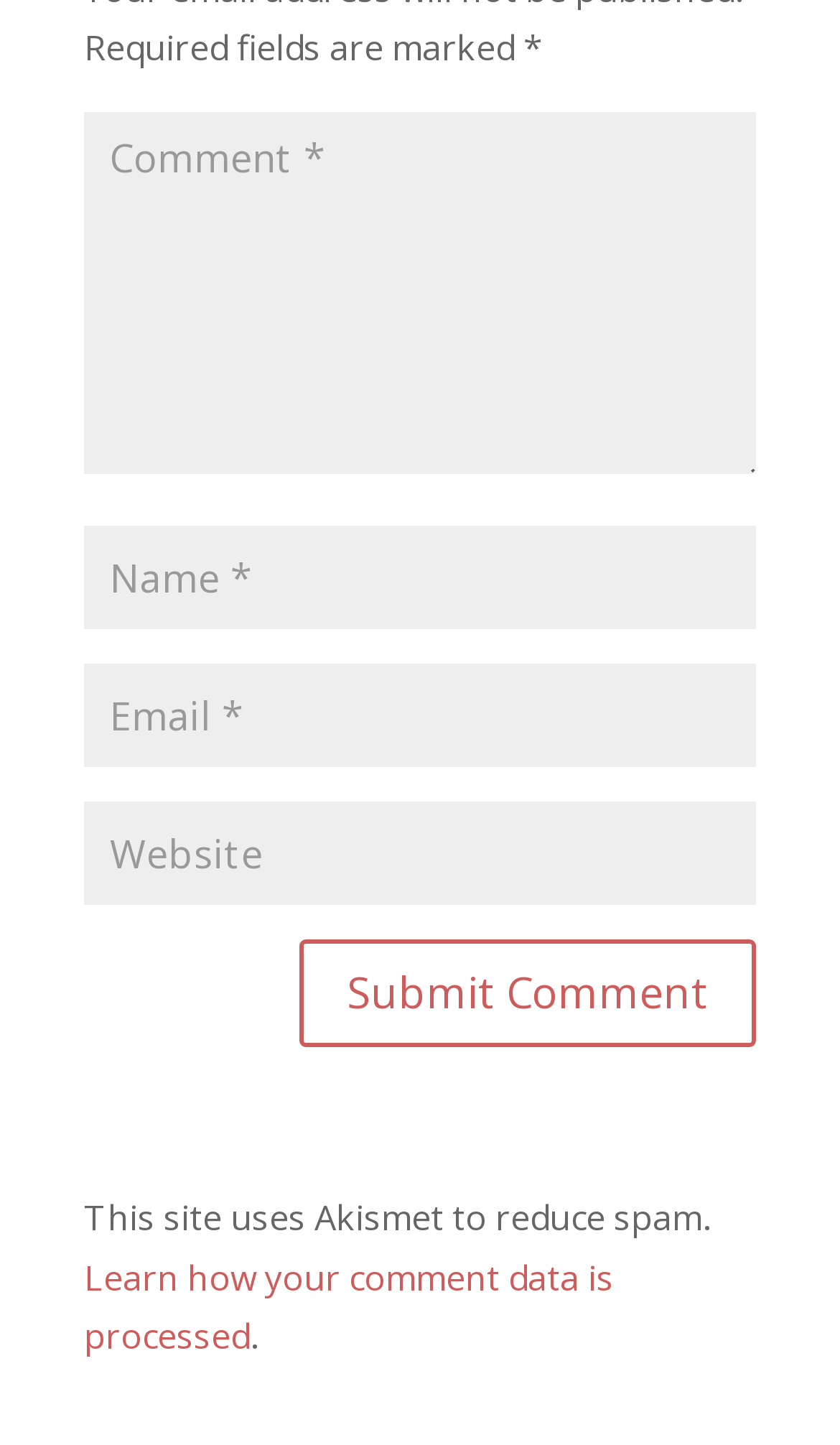Provide your answer to the question using just one word or phrase: What is the site using to reduce spam?

Akismet